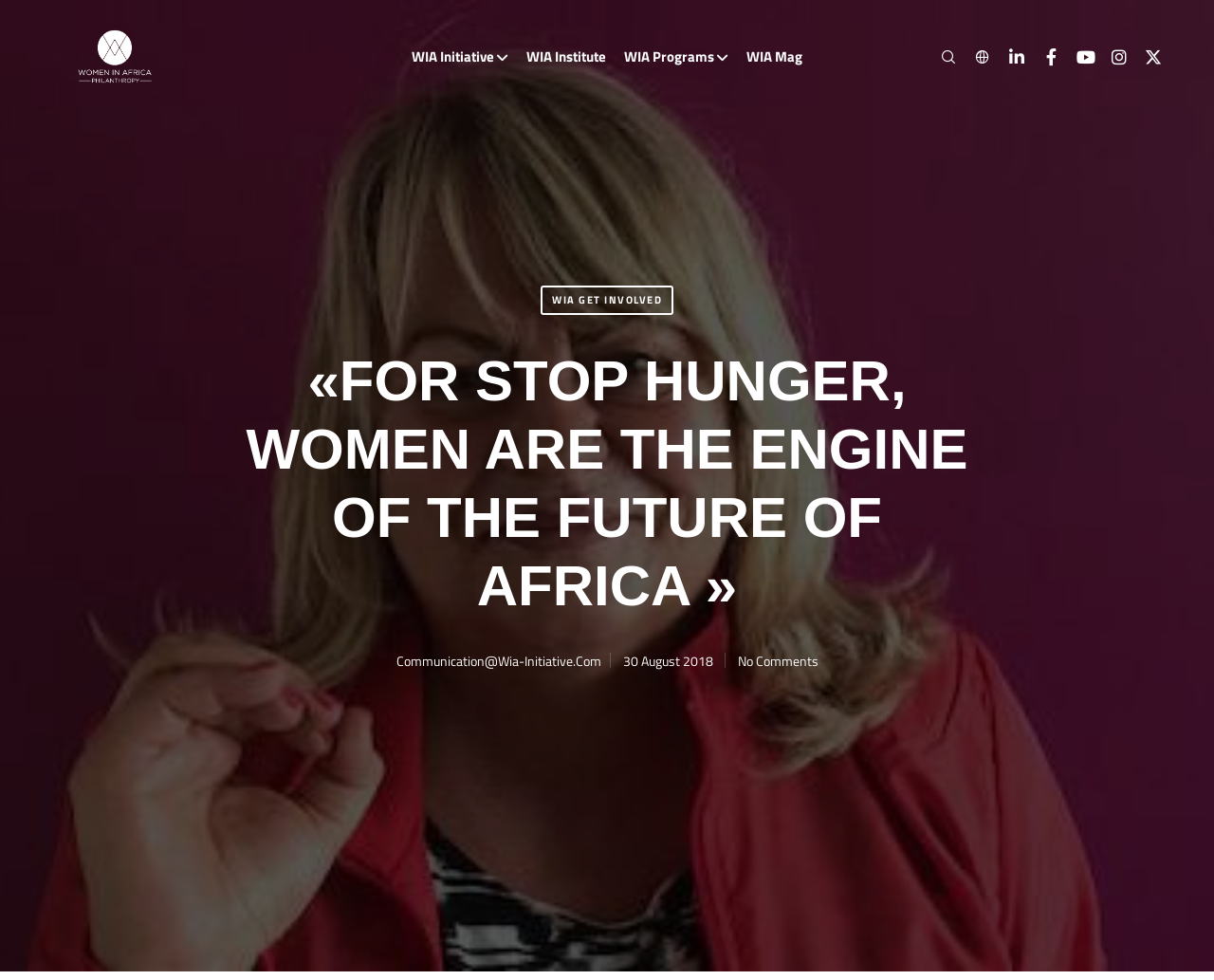Please identify the bounding box coordinates of the clickable area that will allow you to execute the instruction: "Visit WIA Institute".

[0.43, 0.0, 0.503, 0.116]